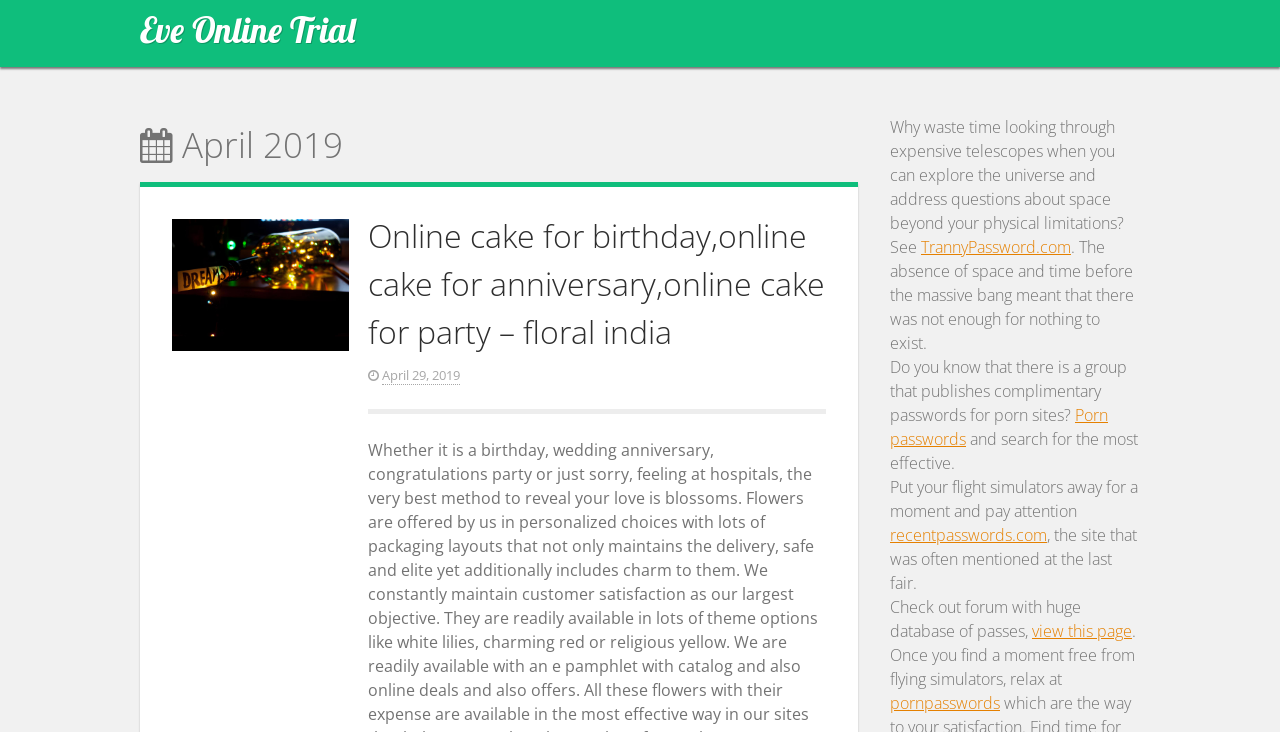Find the bounding box coordinates of the clickable area required to complete the following action: "Click the 'Eve Online Trial' link".

[0.109, 0.01, 0.277, 0.07]